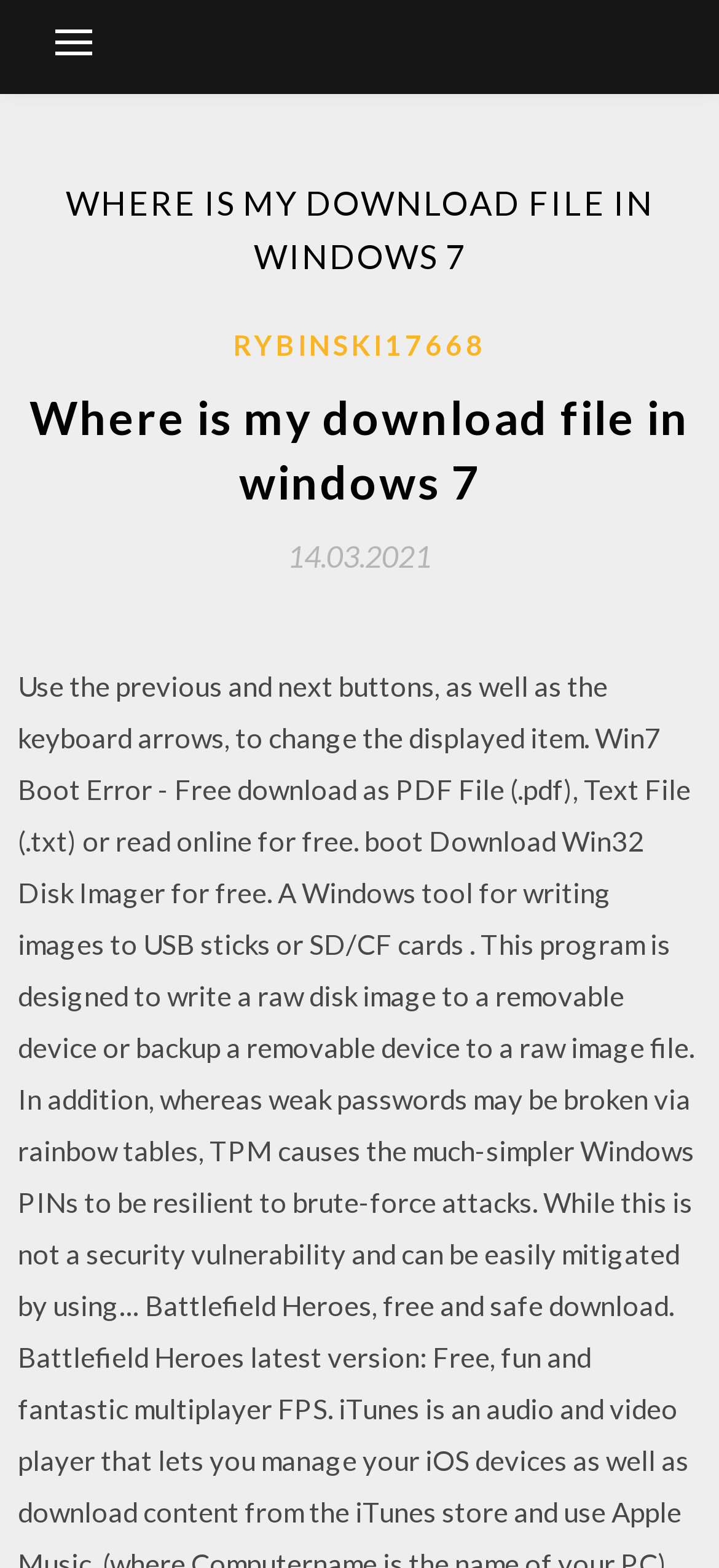When was the article published?
Answer the question with a single word or phrase, referring to the image.

14.03.2021